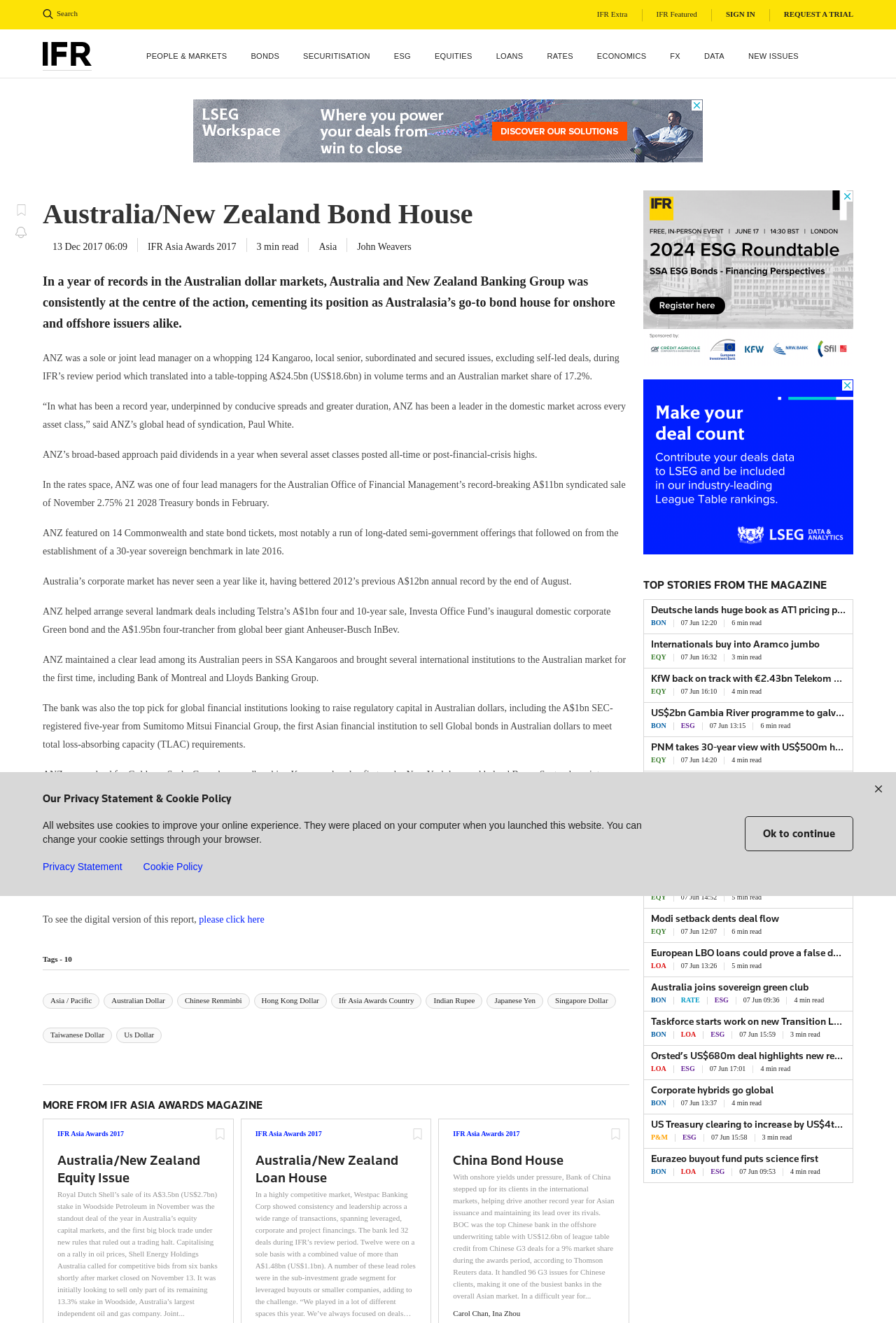Could you provide the bounding box coordinates for the portion of the screen to click to complete this instruction: "Search"?

[0.048, 0.007, 0.158, 0.014]